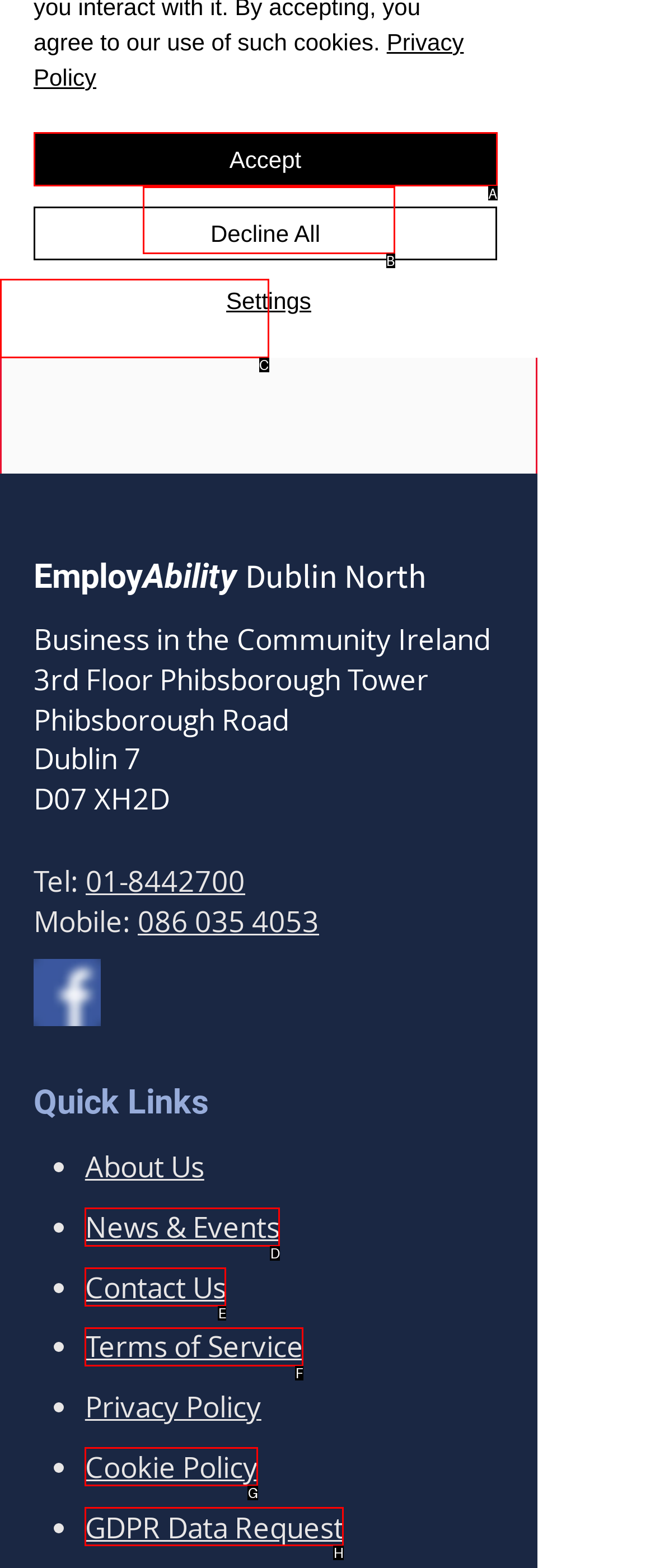Based on the given description: Communion, determine which HTML element is the best match. Respond with the letter of the chosen option.

None